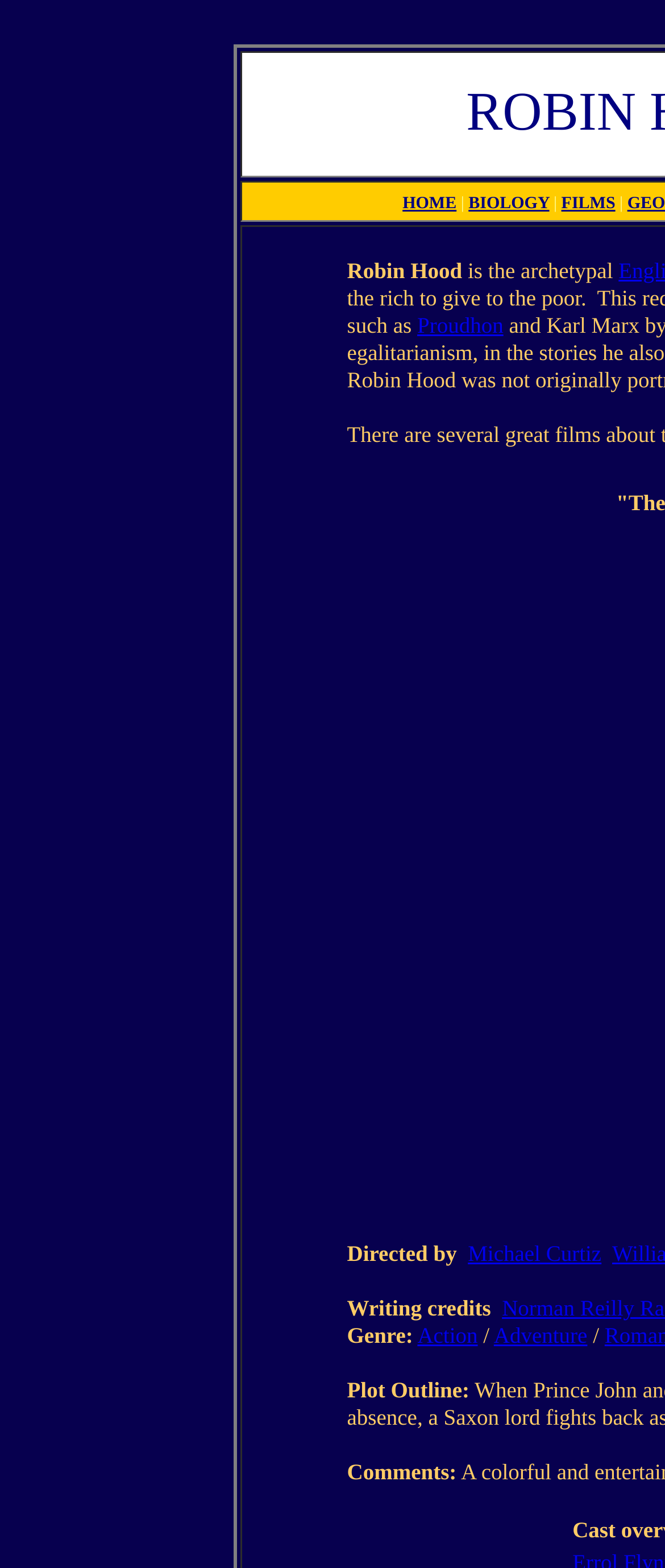Can you find the bounding box coordinates for the element that needs to be clicked to execute this instruction: "read about Proudhon"? The coordinates should be given as four float numbers between 0 and 1, i.e., [left, top, right, bottom].

[0.627, 0.199, 0.757, 0.215]